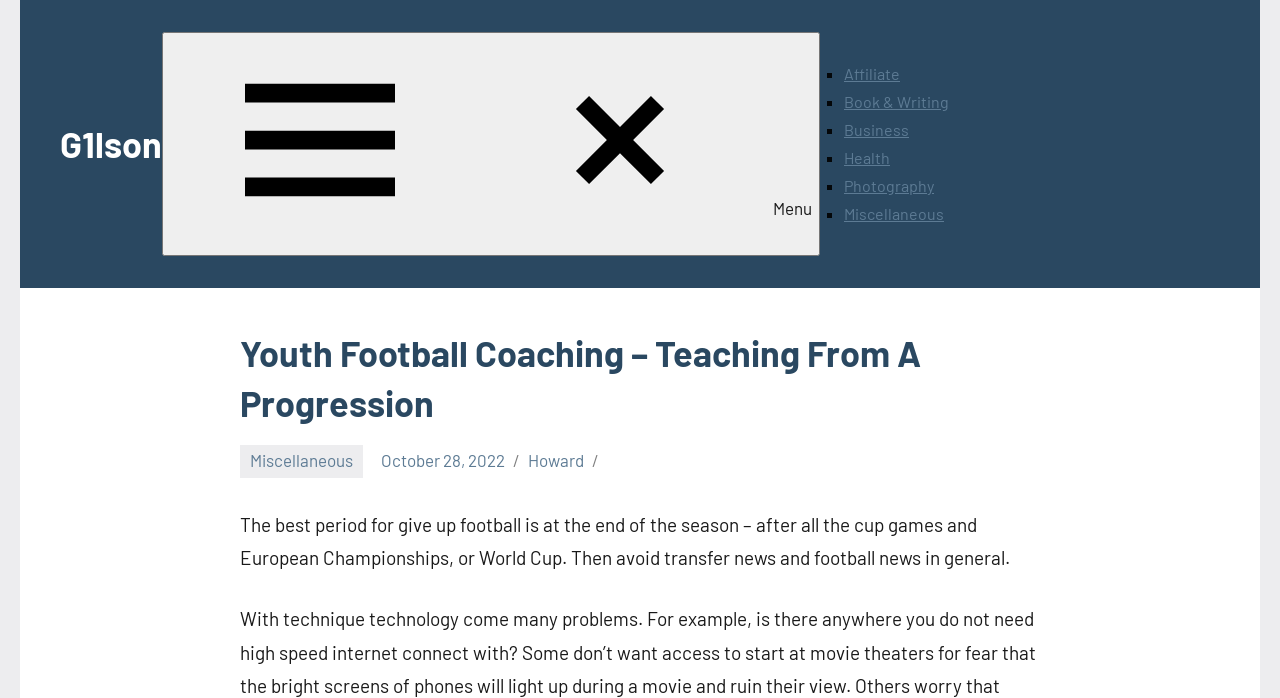When was the article published?
Provide an in-depth and detailed answer to the question.

The publication date of the article can be found at the bottom of the article, where it says 'October 28, 2022'.